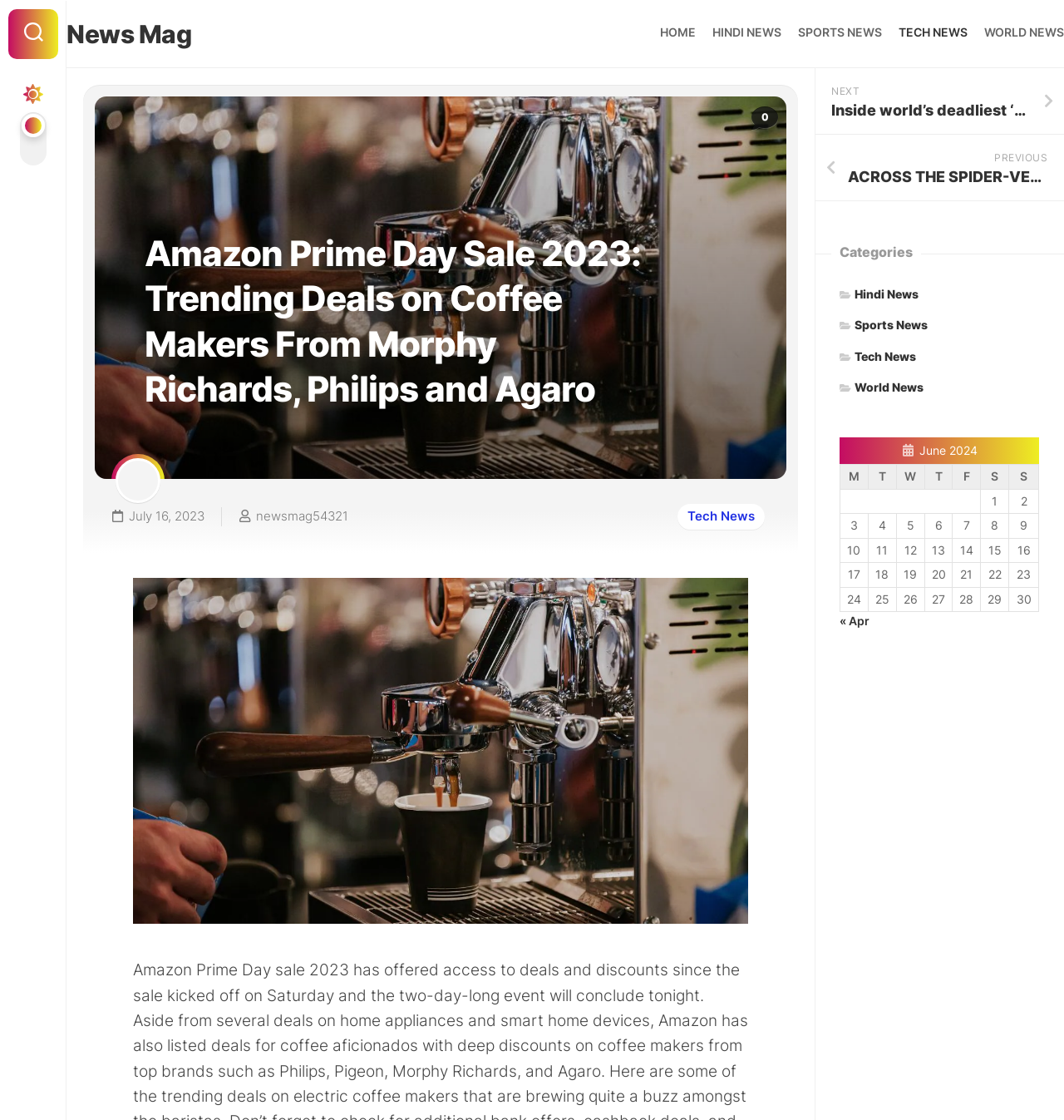How many categories are listed in the 'Categories' section?
Provide a comprehensive and detailed answer to the question.

I counted the number of link elements with the '' icon in the 'Categories' section, which represents four categories: Hindi News, Sports News, Tech News, and World News.